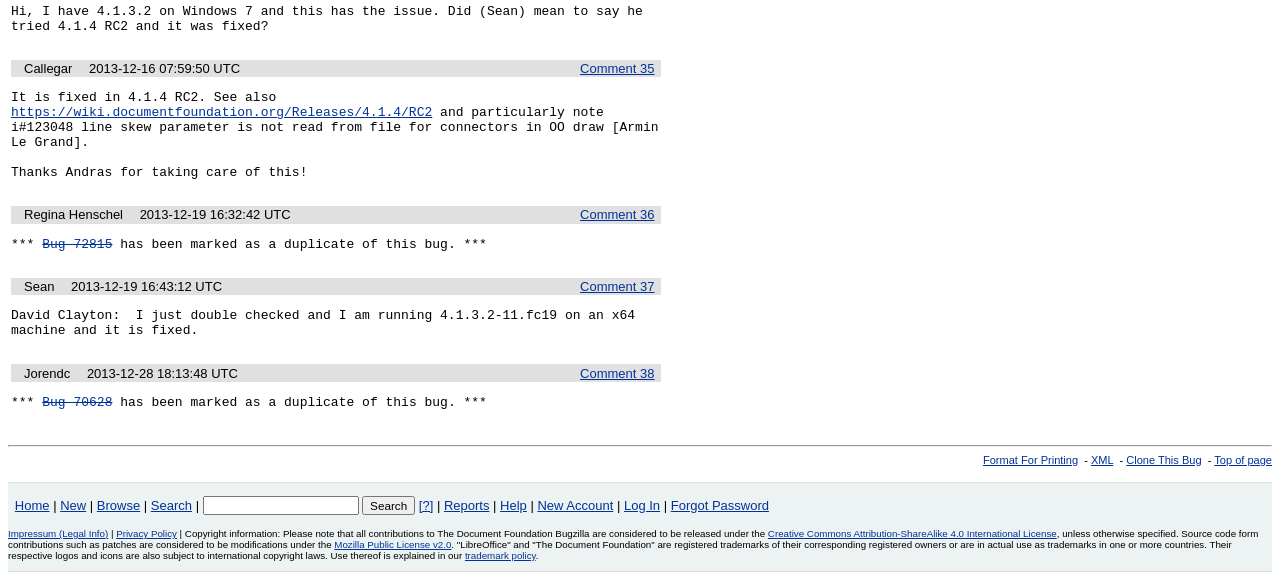Provide a single word or phrase to answer the given question: 
How many comments are there?

5